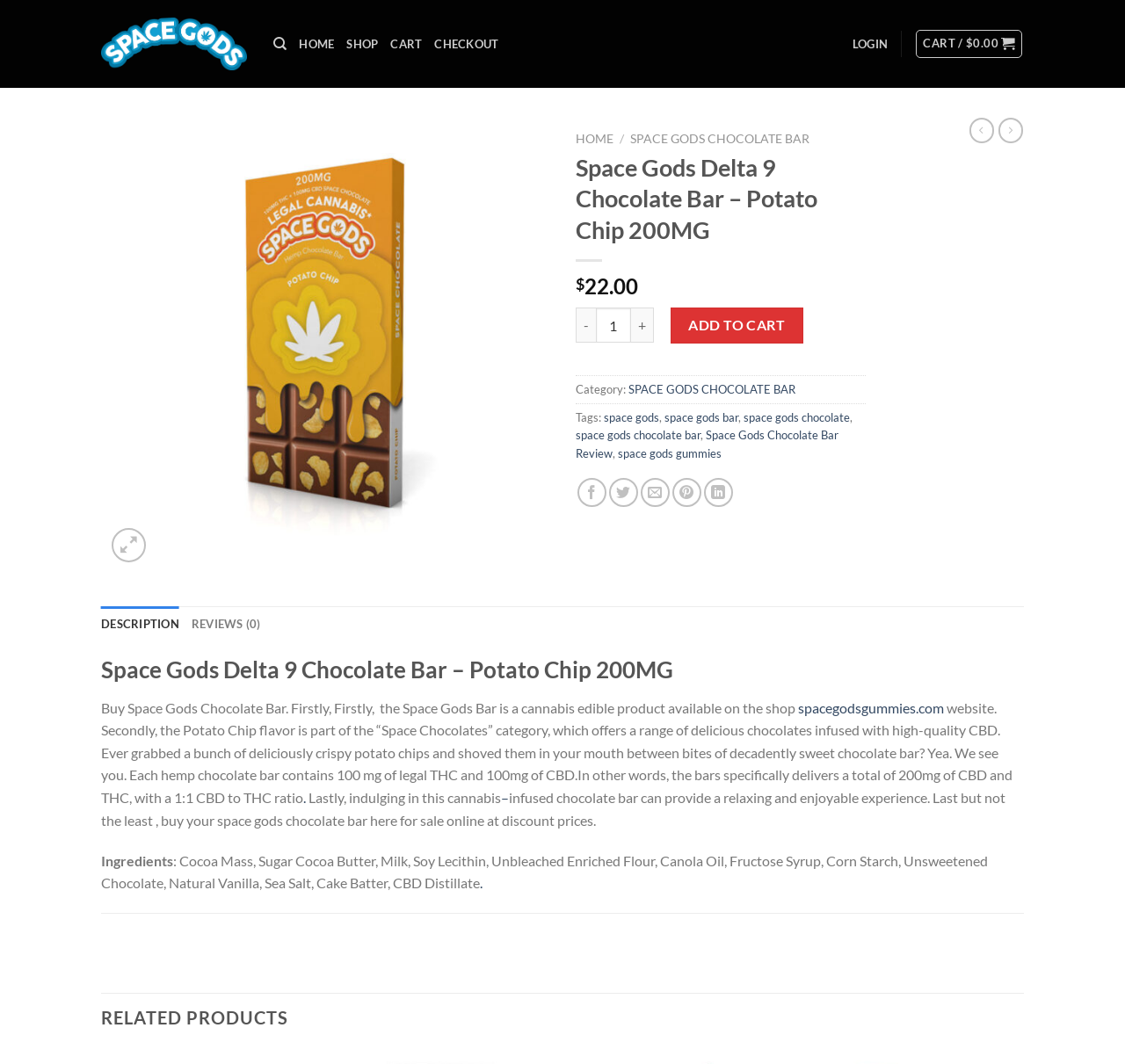Please determine the bounding box coordinates, formatted as (top-left x, top-left y, bottom-right x, bottom-right y), with all values as floating point numbers between 0 and 1. Identify the bounding box of the region described as: parent_node: Name * name="author"

None